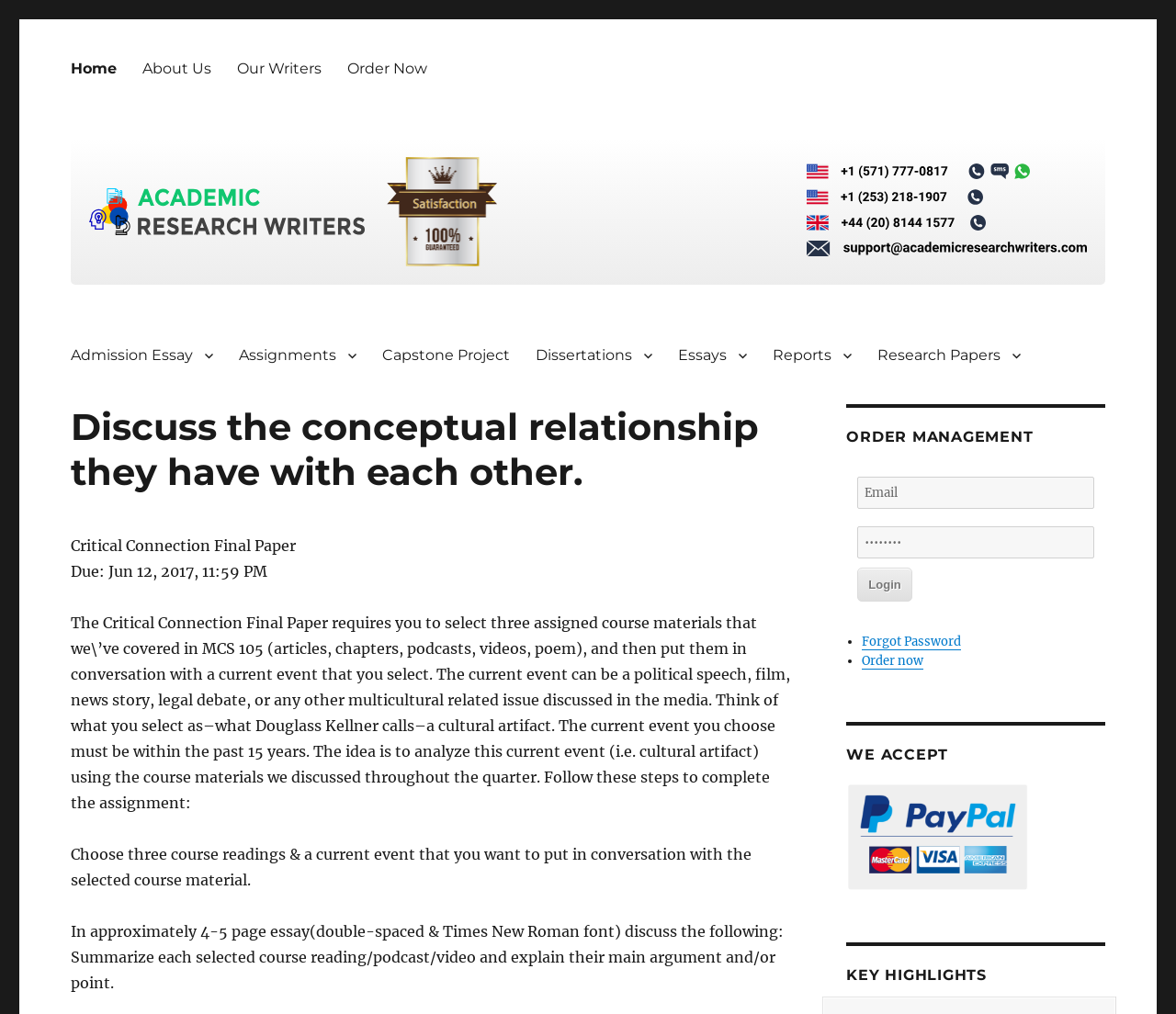Identify the bounding box coordinates of the section that should be clicked to achieve the task described: "Click on the 'Home' link".

[0.049, 0.048, 0.11, 0.086]